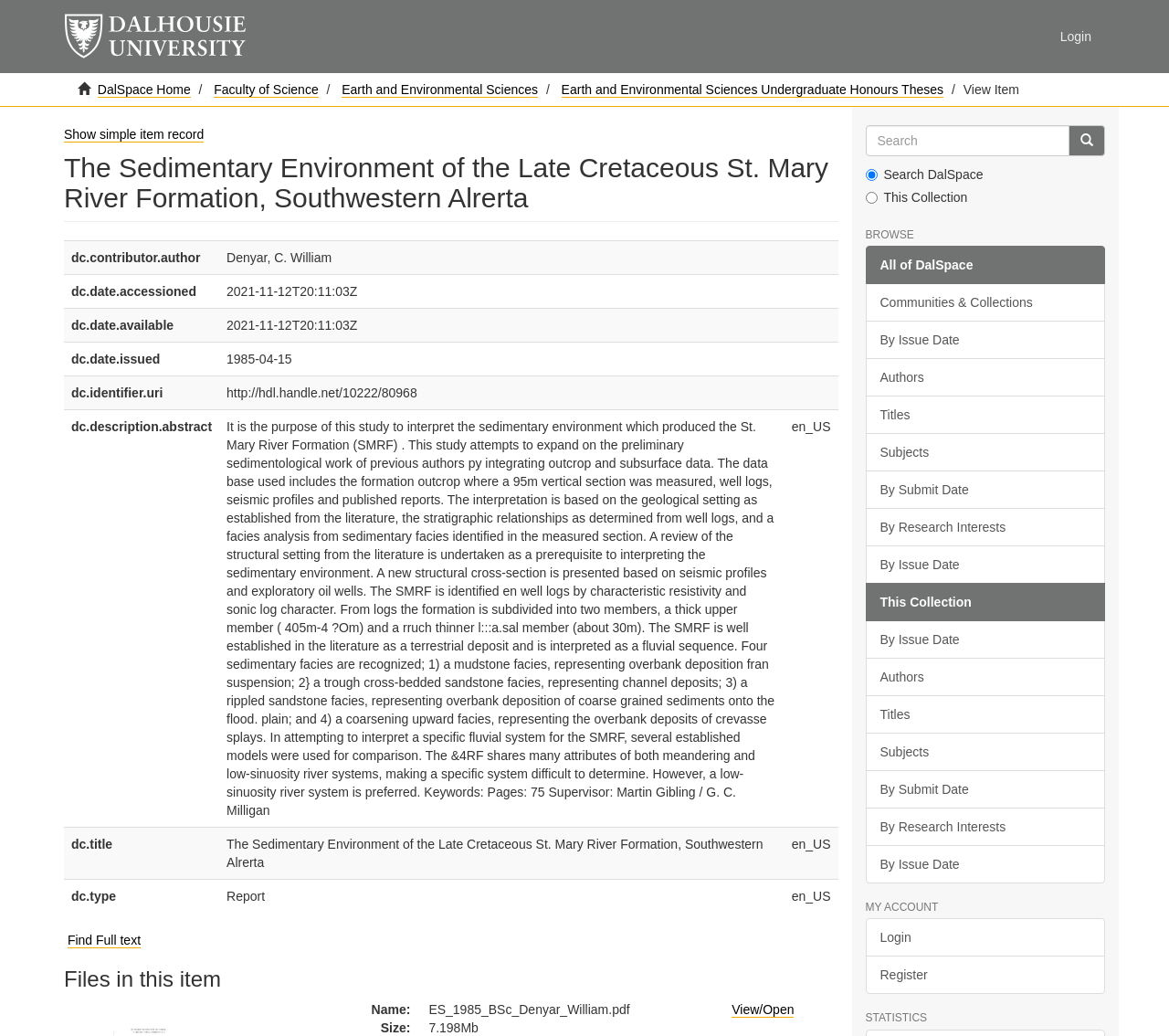Identify the coordinates of the bounding box for the element that must be clicked to accomplish the instruction: "View the item".

[0.824, 0.079, 0.872, 0.093]